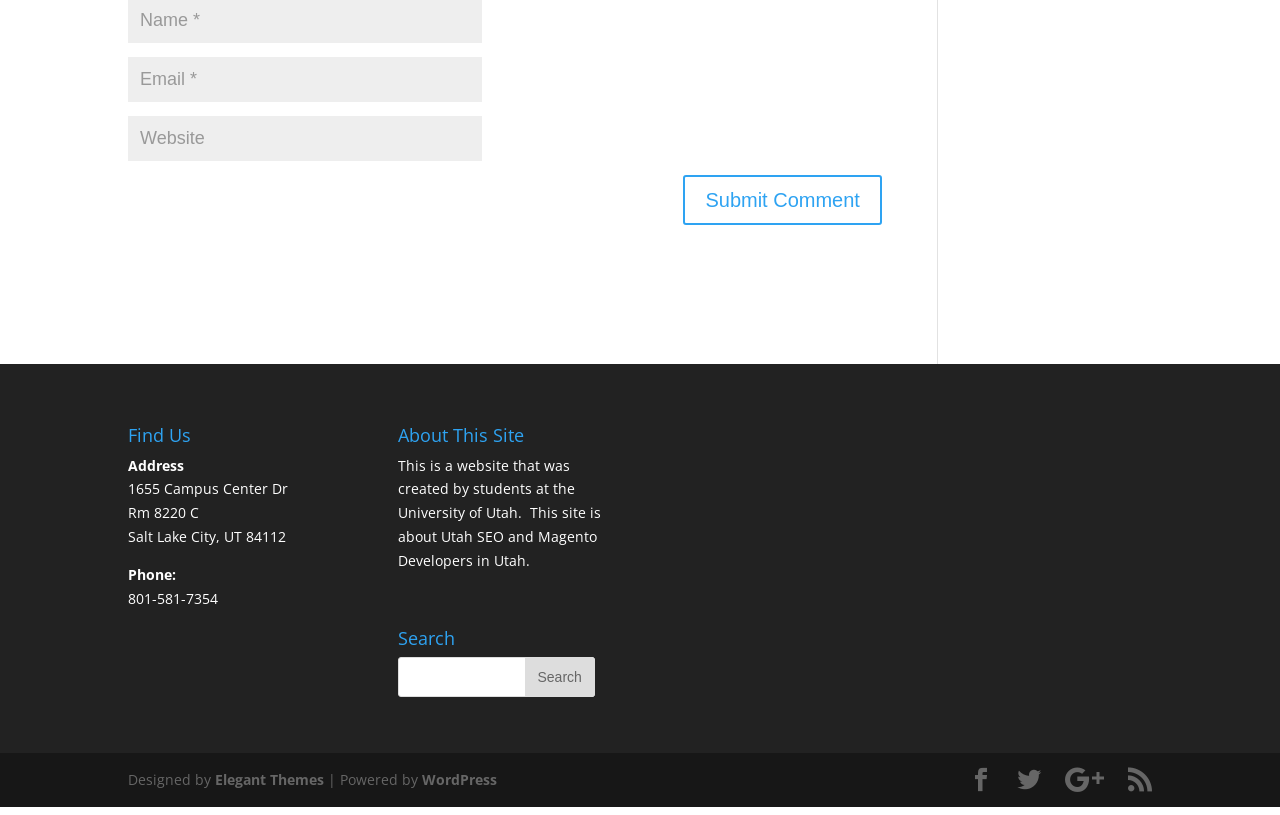Given the element description Magento Developers in Utah, identify the bounding box coordinates for the UI element on the webpage screenshot. The format should be (top-left x, top-left y, bottom-right x, bottom-right y), with values between 0 and 1.

[0.311, 0.656, 0.466, 0.709]